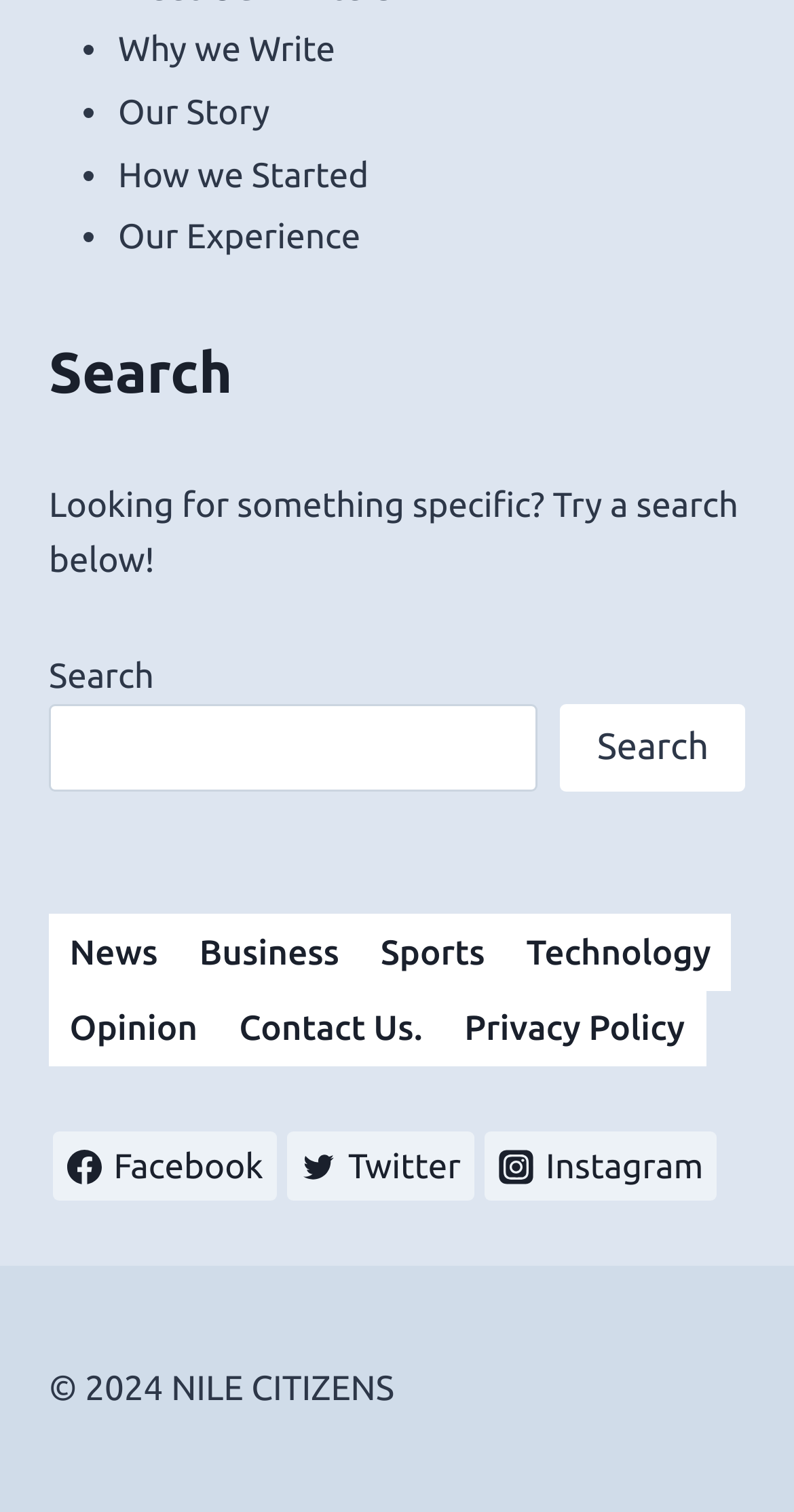Please determine the bounding box of the UI element that matches this description: Technology. The coordinates should be given as (top-left x, top-left y, bottom-right x, bottom-right y), with all values between 0 and 1.

[0.637, 0.605, 0.922, 0.655]